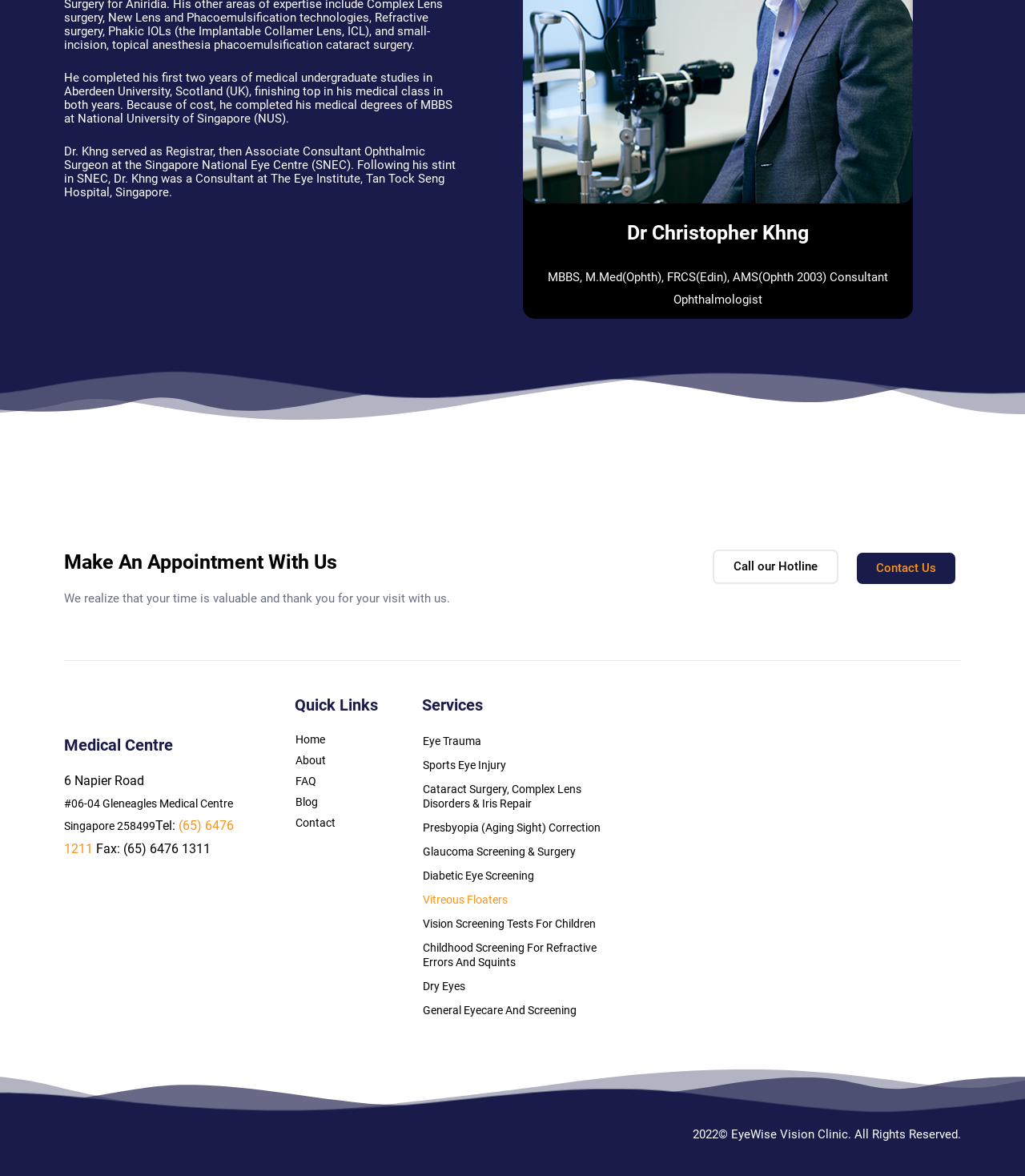Answer the question in a single word or phrase:
How can I contact the clinic?

Call or Contact Us